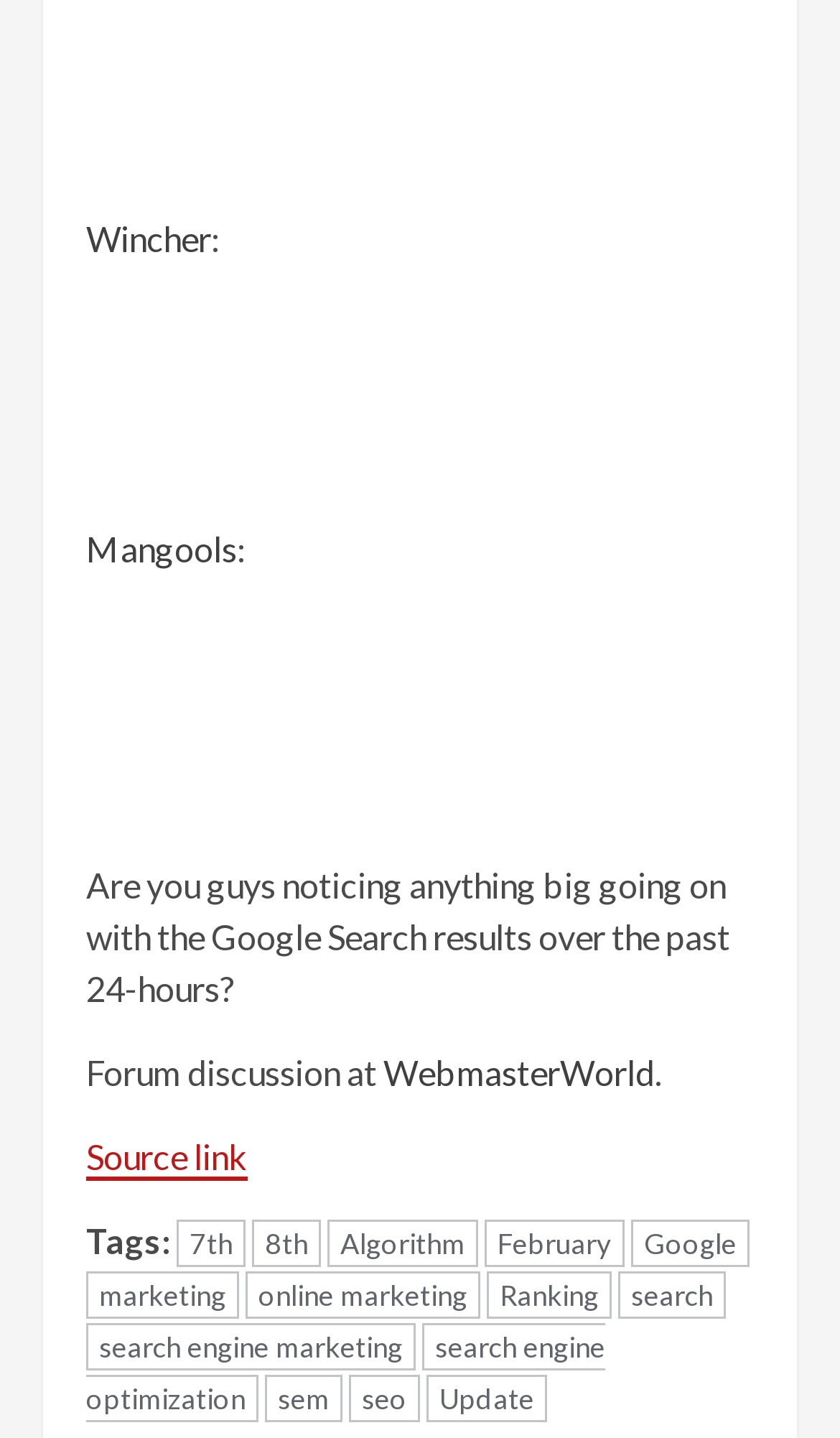Could you specify the bounding box coordinates for the clickable section to complete the following instruction: "Learn about search engine optimization"?

[0.103, 0.921, 0.721, 0.99]